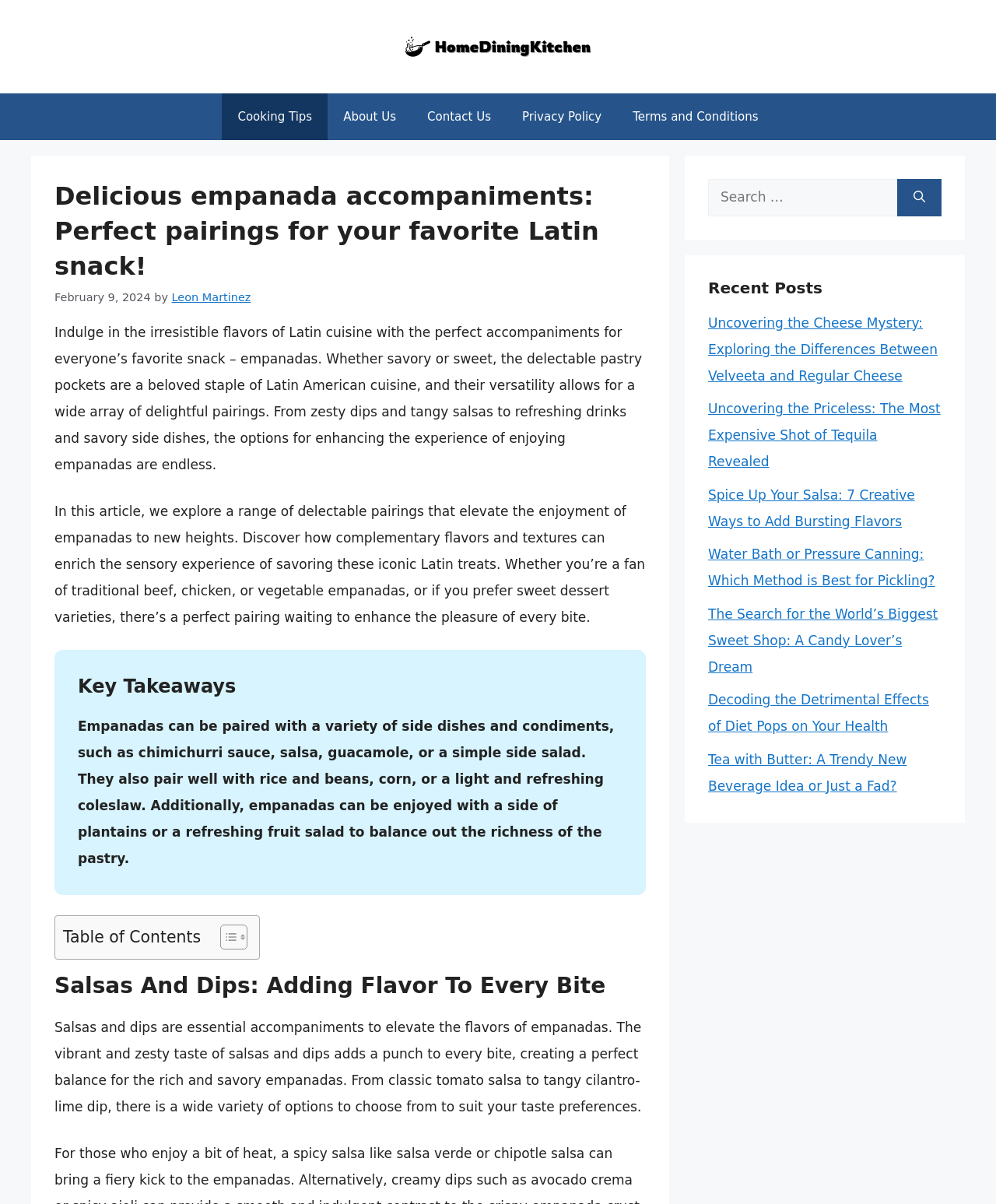Please answer the following question using a single word or phrase: 
What is the main topic of this webpage?

Empanada accompaniments